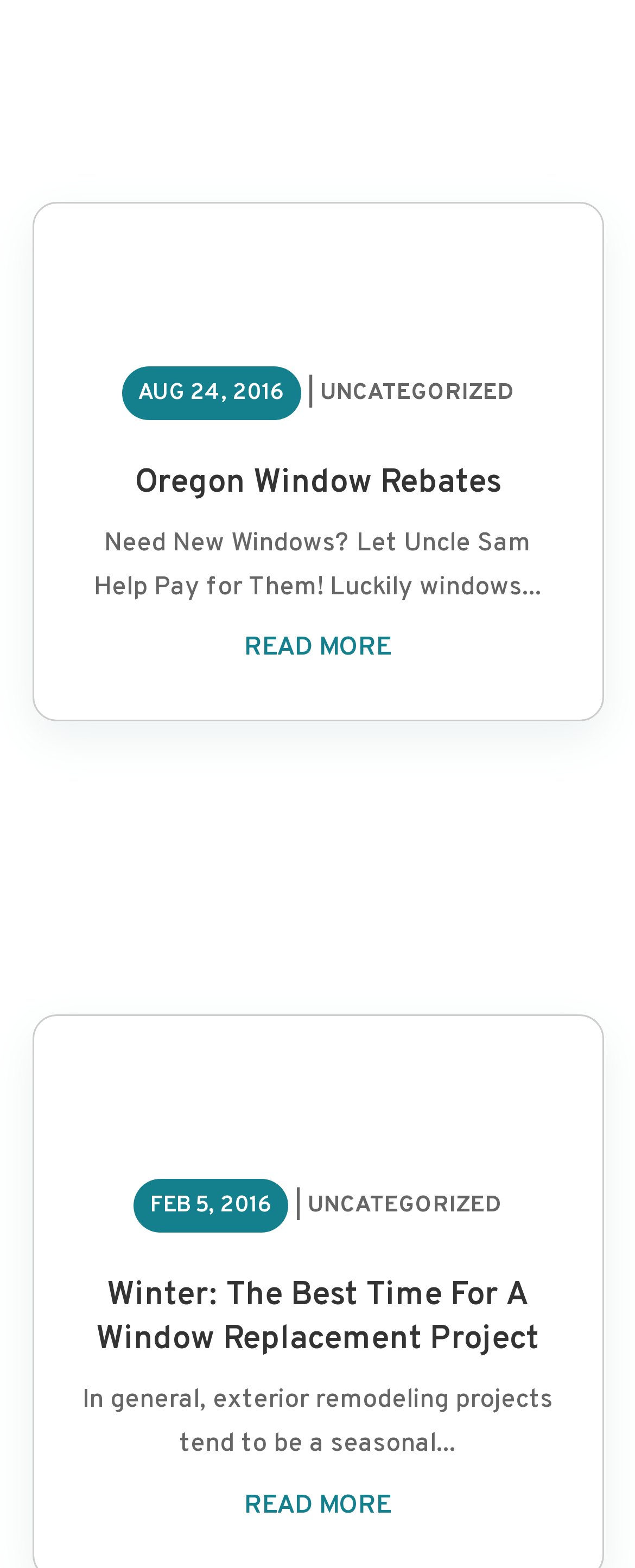Use a single word or phrase to answer the question: 
What is the topic of the second article?

Window Replacement Project